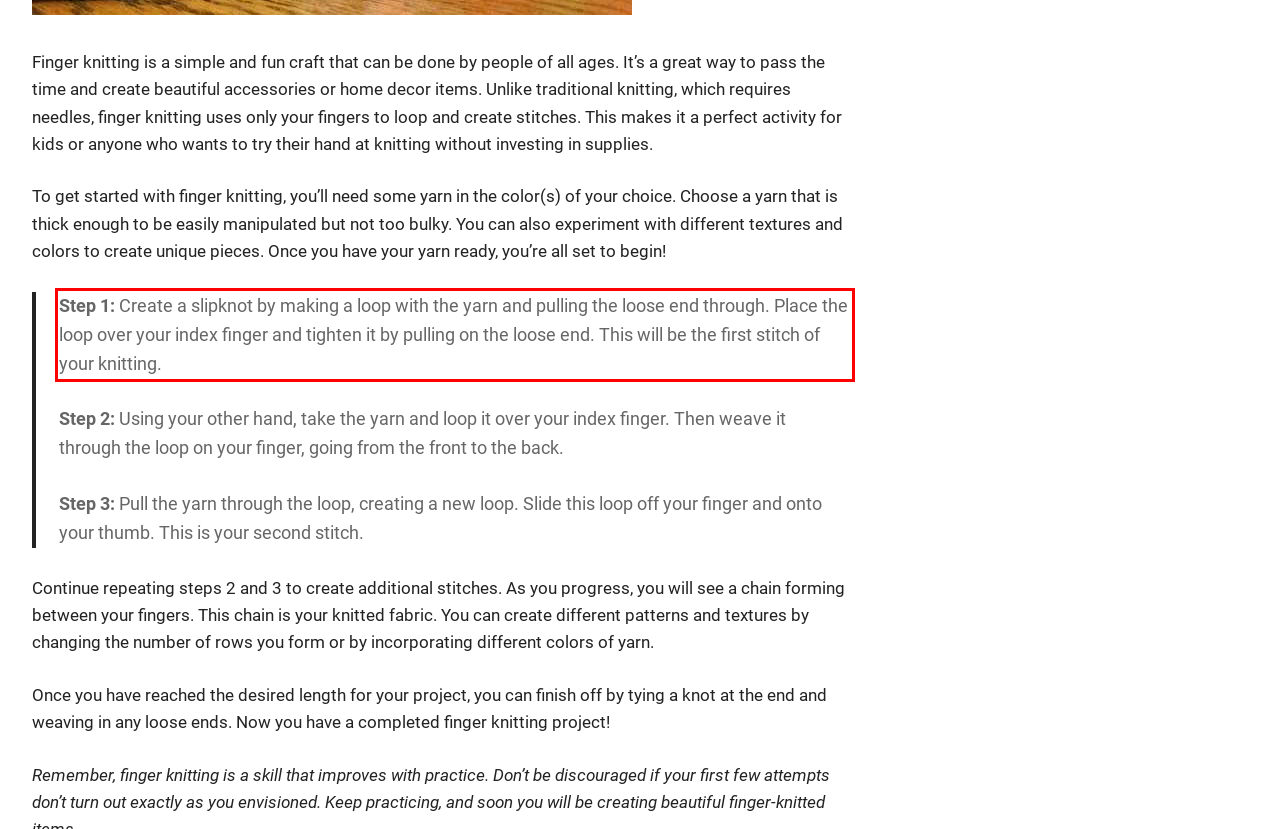By examining the provided screenshot of a webpage, recognize the text within the red bounding box and generate its text content.

Step 1: Create a slipknot by making a loop with the yarn and pulling the loose end through. Place the loop over your index finger and tighten it by pulling on the loose end. This will be the first stitch of your knitting.